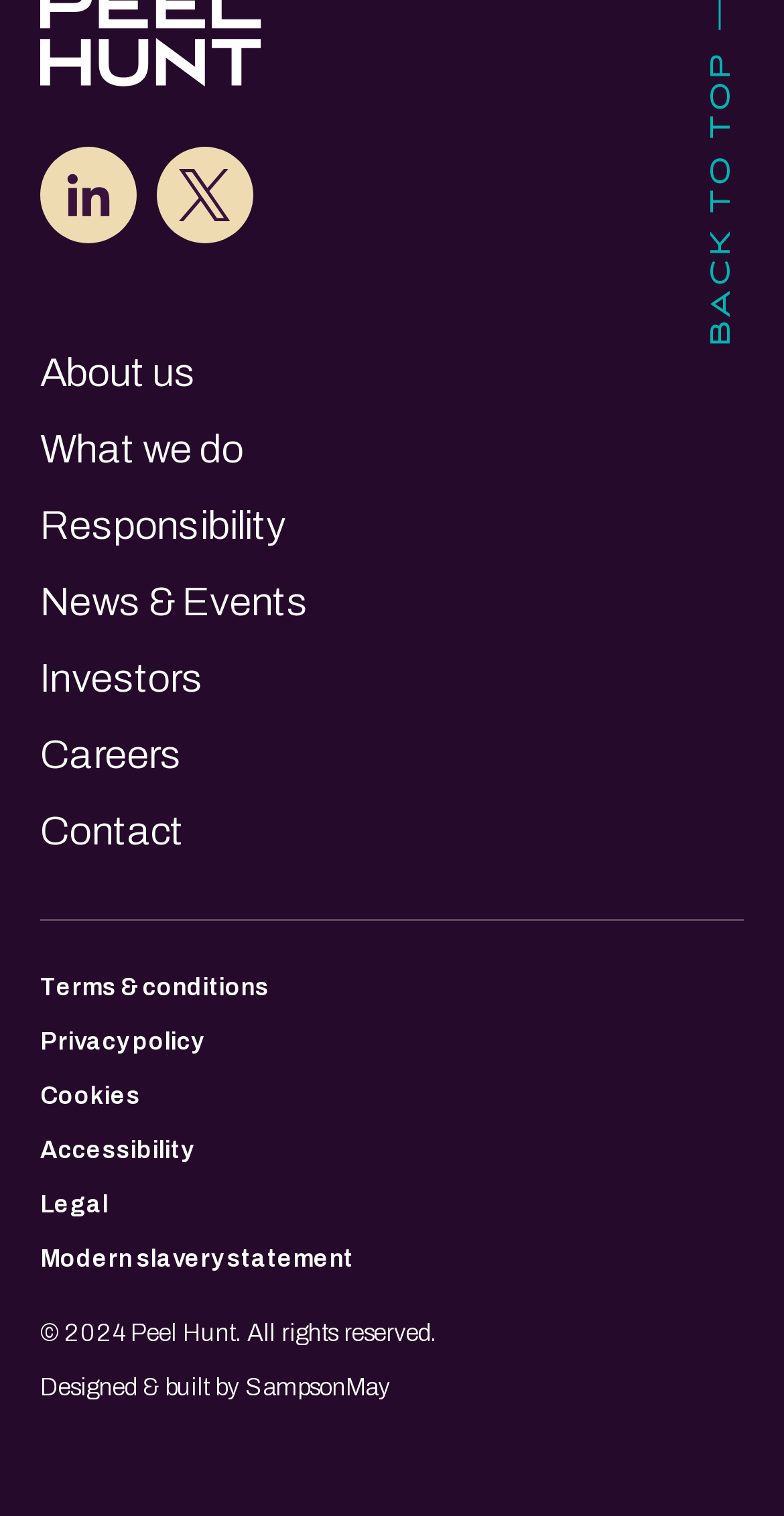Pinpoint the bounding box coordinates of the clickable area necessary to execute the following instruction: "Read the news and events". The coordinates should be given as four float numbers between 0 and 1, namely [left, top, right, bottom].

[0.051, 0.381, 0.393, 0.411]